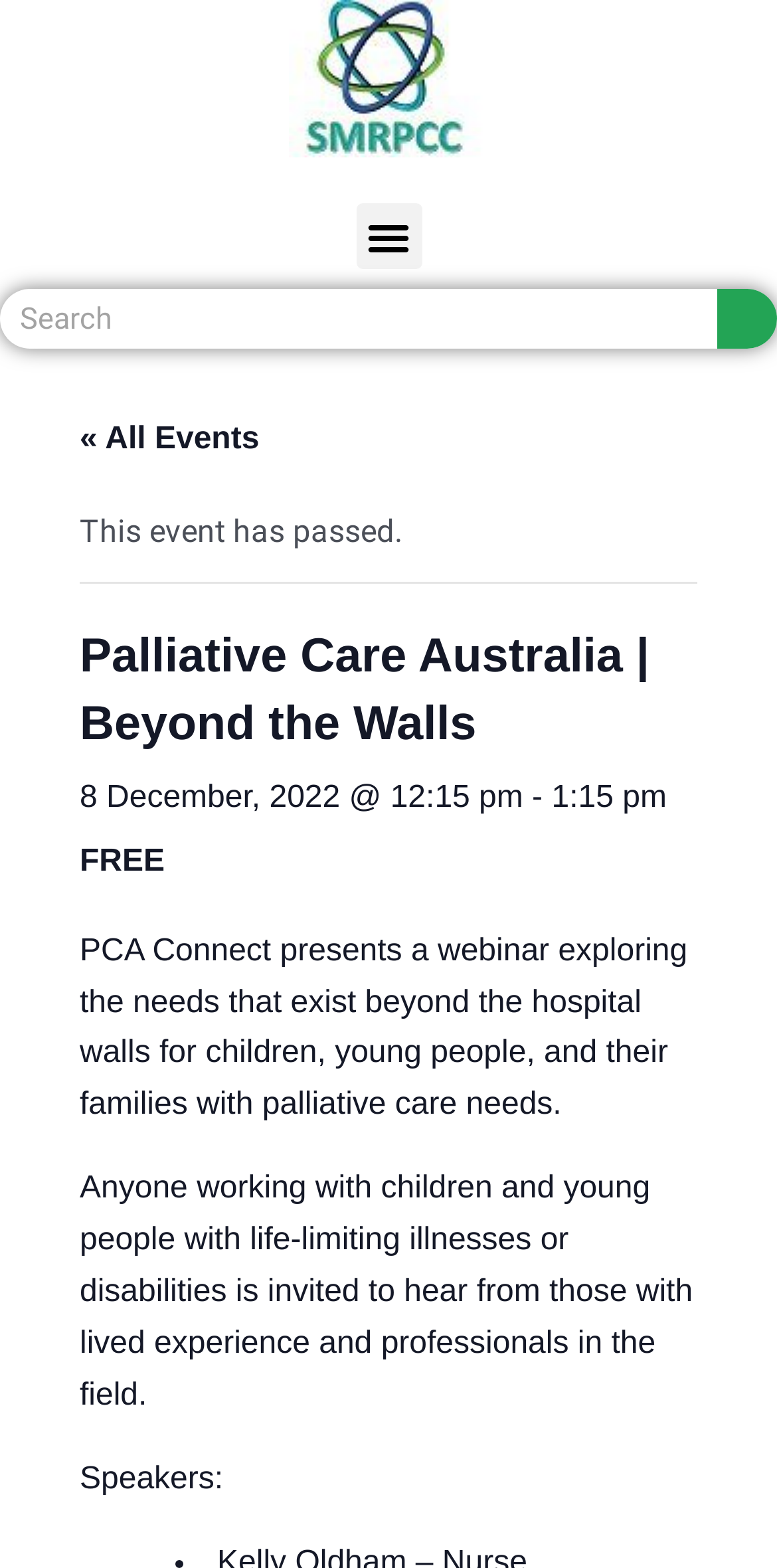Locate the bounding box of the UI element with the following description: "« All Events".

[0.103, 0.269, 0.334, 0.291]